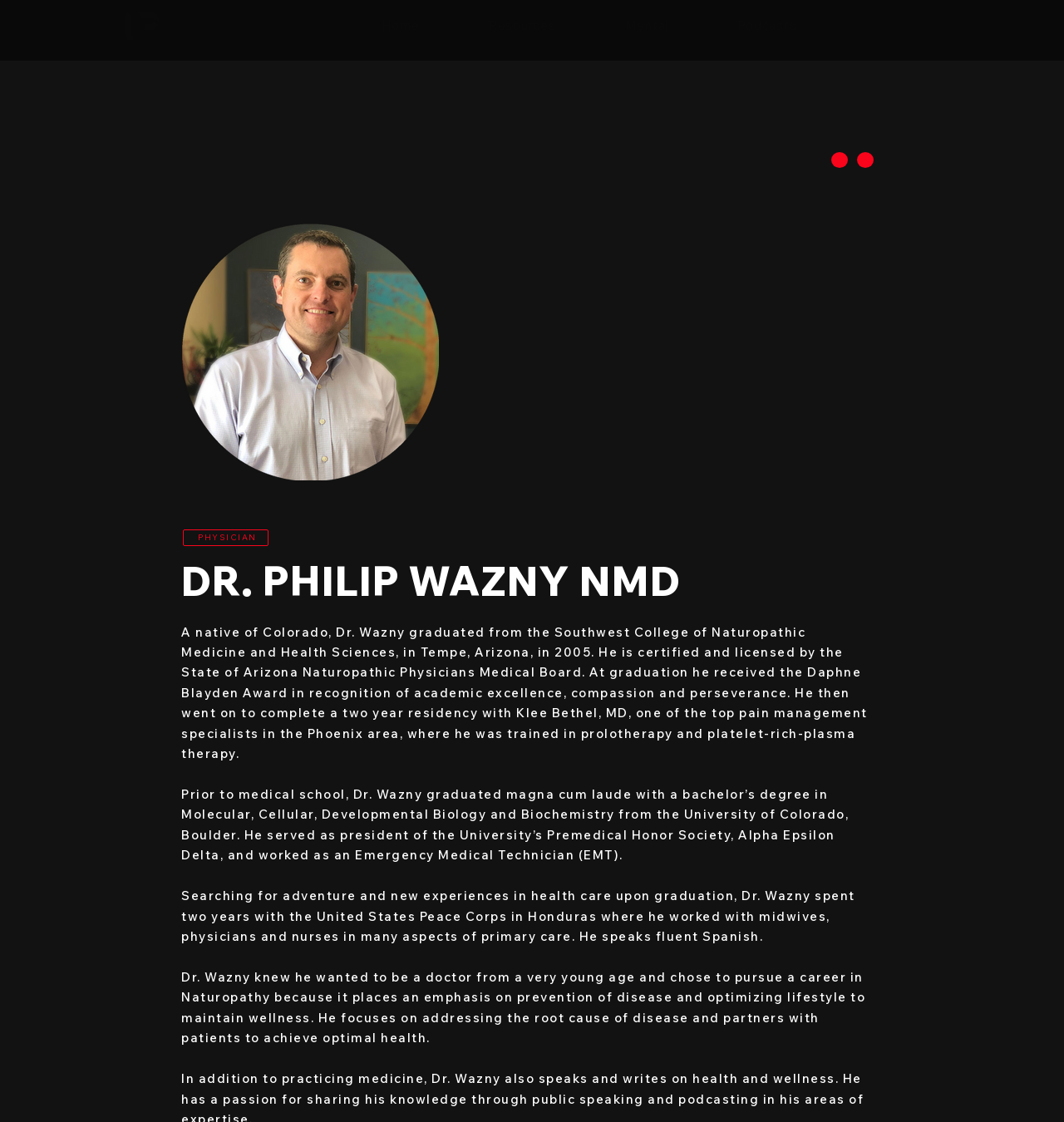Create a detailed description of the webpage's content and layout.

The webpage is about Philip M Wazny NMD, a physician, and his practice, Gravity Of Up. At the top left corner, there is a white logo of Gravity Of Up. Below the logo, there is a navigation menu with five links: Home, Resources, Mental, Podcasts, and Site. 

On the top right corner, there are three social media icons: Instagram, Facebook, and YouTube. 

In the middle of the page, there is a large image of Philip M Wazny NMD, with his name written in a heading below the image. Above the image, there is a smaller heading that reads "PHYSICIAN".